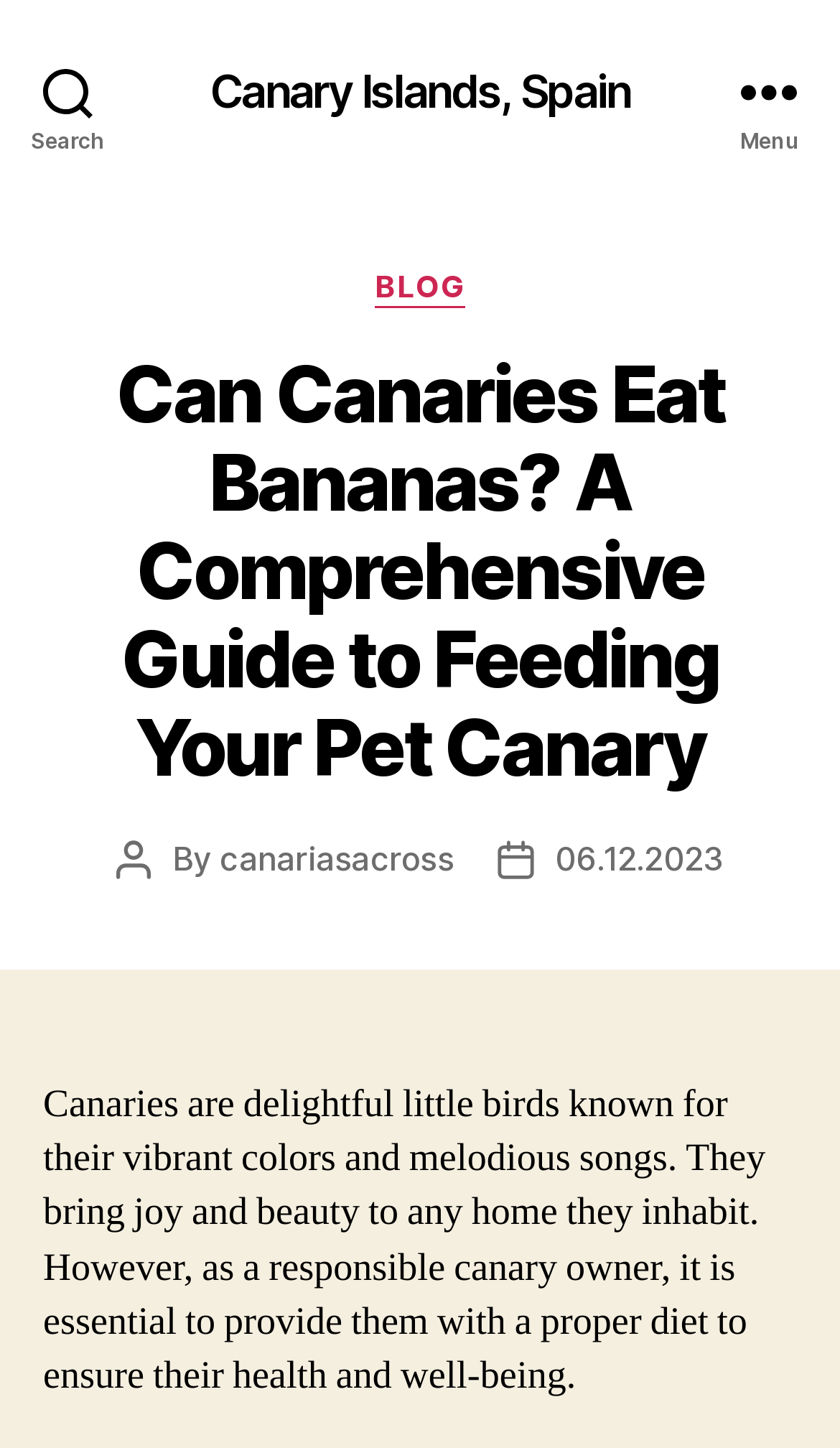Your task is to extract the text of the main heading from the webpage.

Can Canaries Eat Bananas? A Comprehensive Guide to Feeding Your Pet Canary